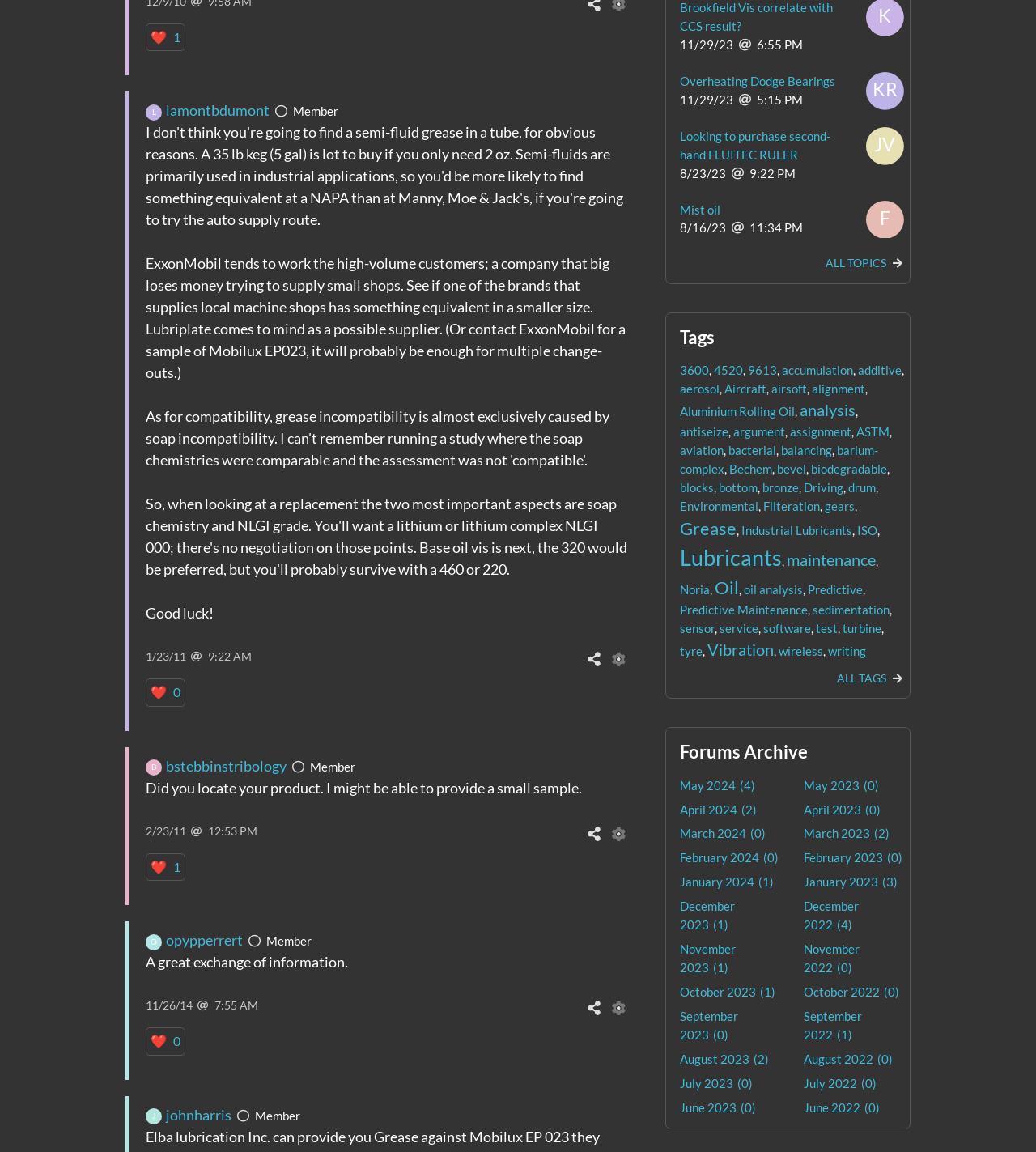Identify the bounding box coordinates of the section to be clicked to complete the task described by the following instruction: "View bstebbinstribology's profile". The coordinates should be four float numbers between 0 and 1, formatted as [left, top, right, bottom].

[0.141, 0.657, 0.16, 0.672]